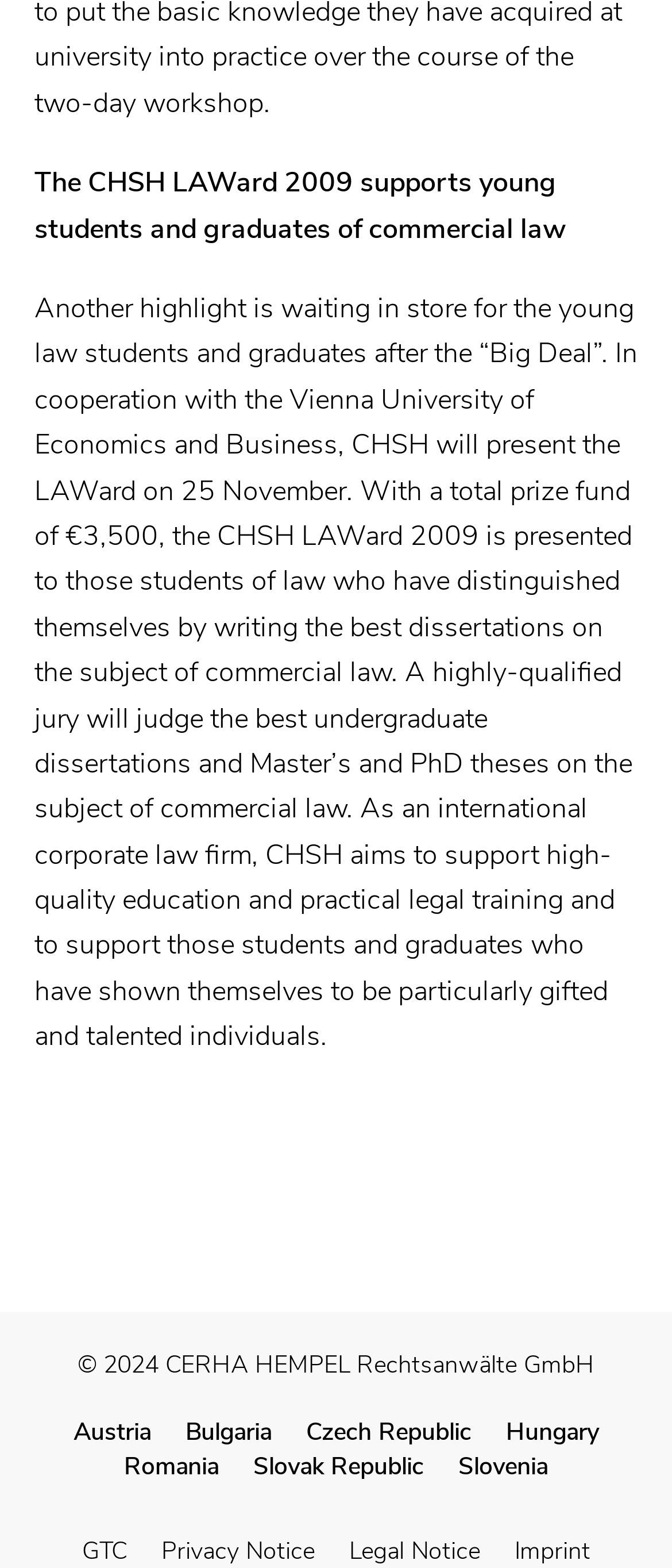What is the copyright year of the webpage?
Answer with a single word or phrase by referring to the visual content.

2024